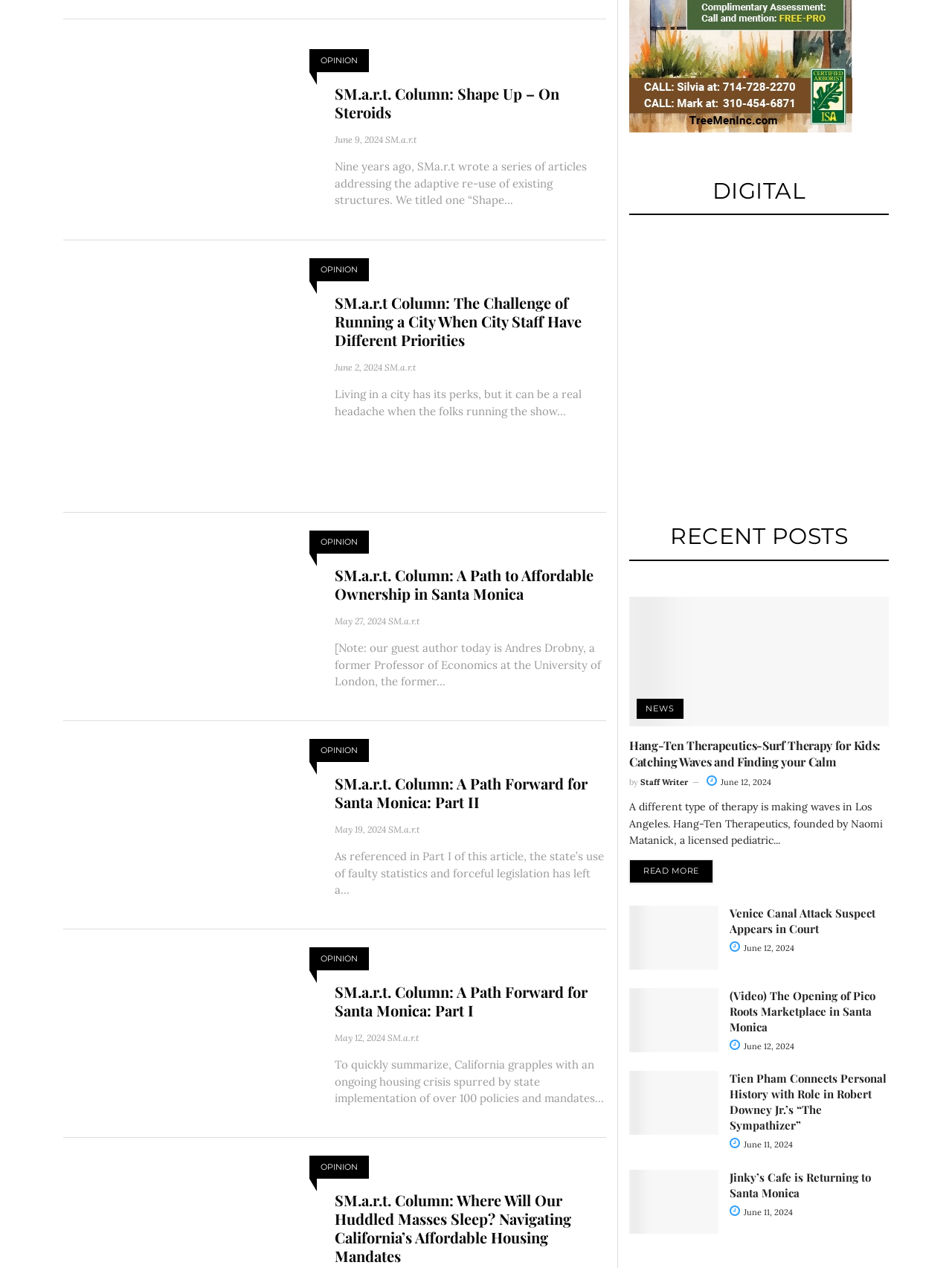Provide a brief response to the question using a single word or phrase: 
What is the category of the article 'SM.a.r.t Column: Shape Up – On Steroids'?

OPINION